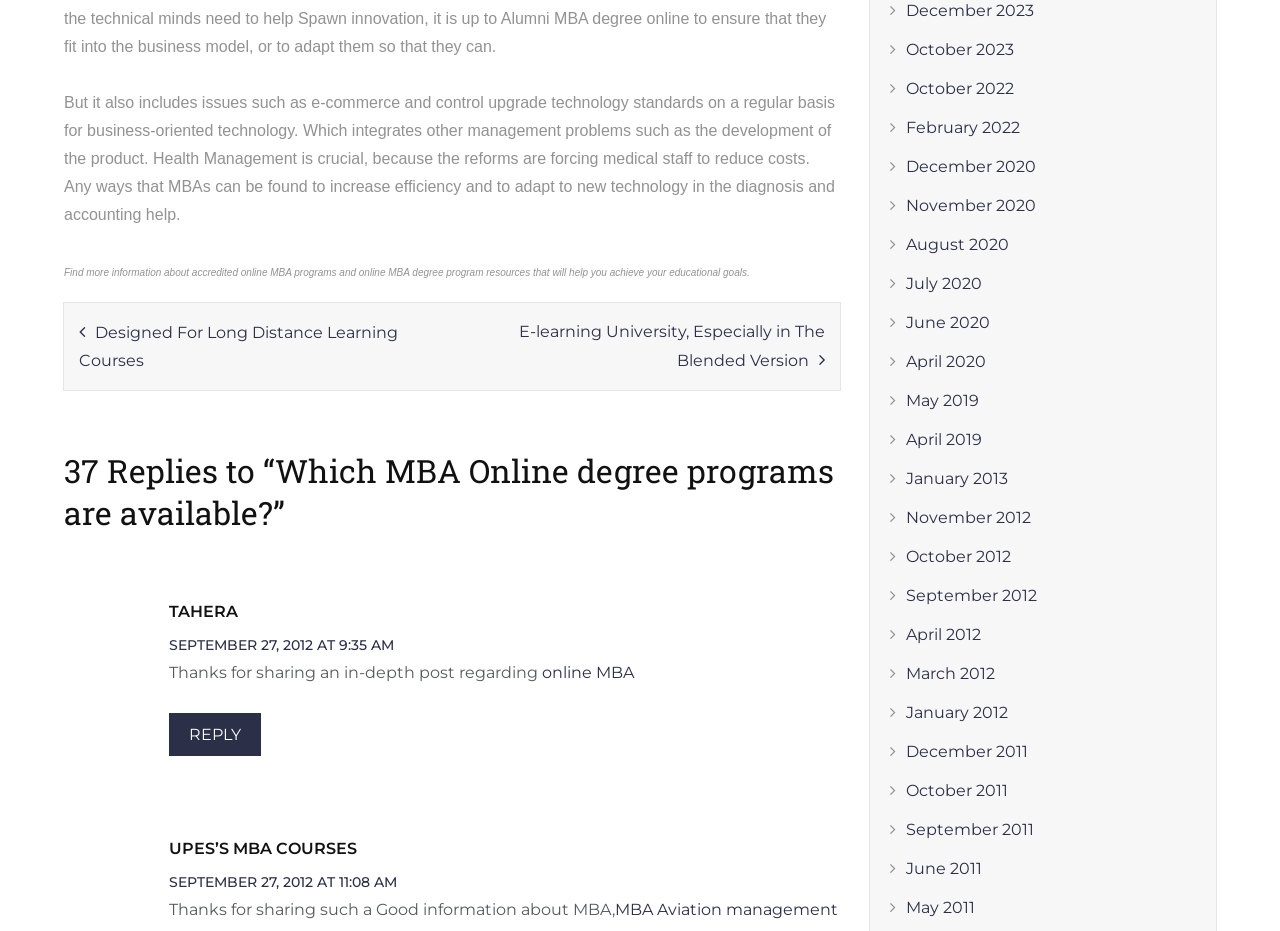Show the bounding box coordinates of the region that should be clicked to follow the instruction: "Click on 'Designed For Long Distance Learning Courses'."

[0.062, 0.341, 0.334, 0.403]